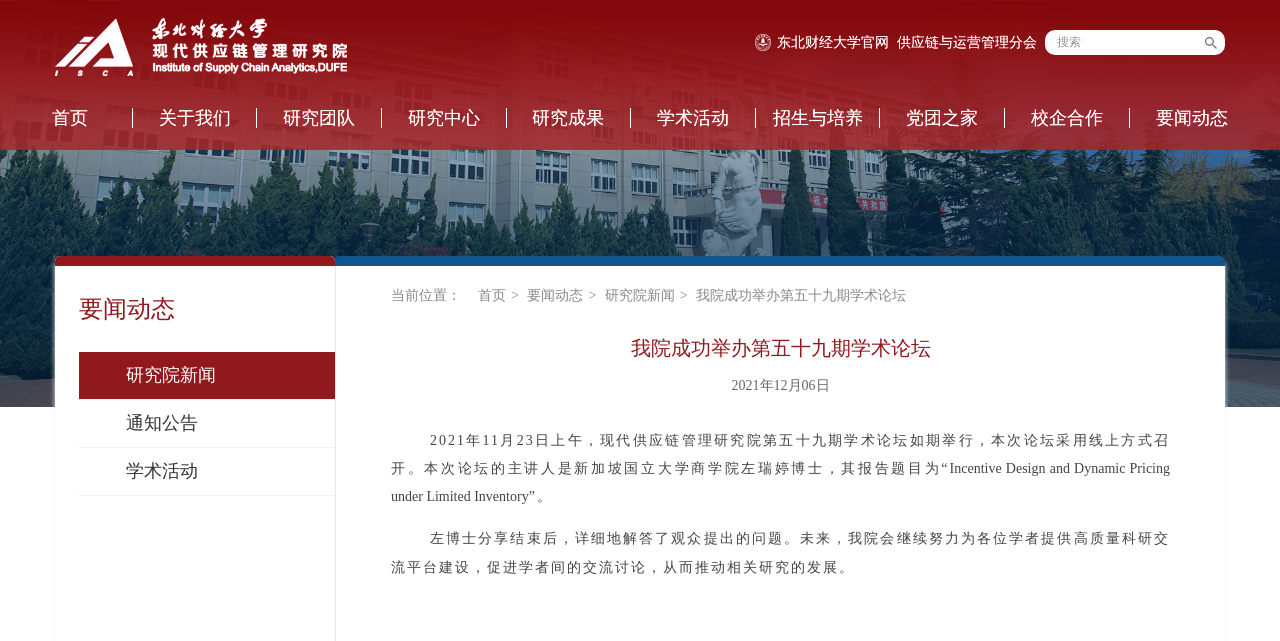Kindly determine the bounding box coordinates of the area that needs to be clicked to fulfill this instruction: "search for something".

[0.824, 0.047, 0.934, 0.086]